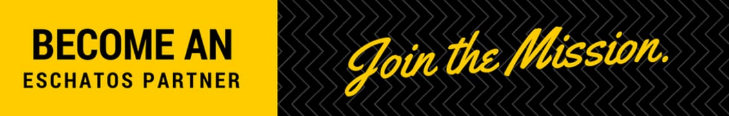Illustrate the image with a detailed caption.

The image features a striking visual banner encouraging viewers to become partners with Eschaton. The design alternates between vibrant yellow and a bold black background, creating a compelling contrast that draws attention. The text prominently declares "BECOME AN ESCHATOS PARTNER" in upper-case letters, emphasizing the invitation to engage and support the mission. Beneath this, in a dynamic script, the phrase "Join the Mission." adds a personal and motivational touch, urging viewers to take action and be part of the initiative. The overall aesthetic is energetic and modern, effectively conveying a sense of urgency and community involvement.